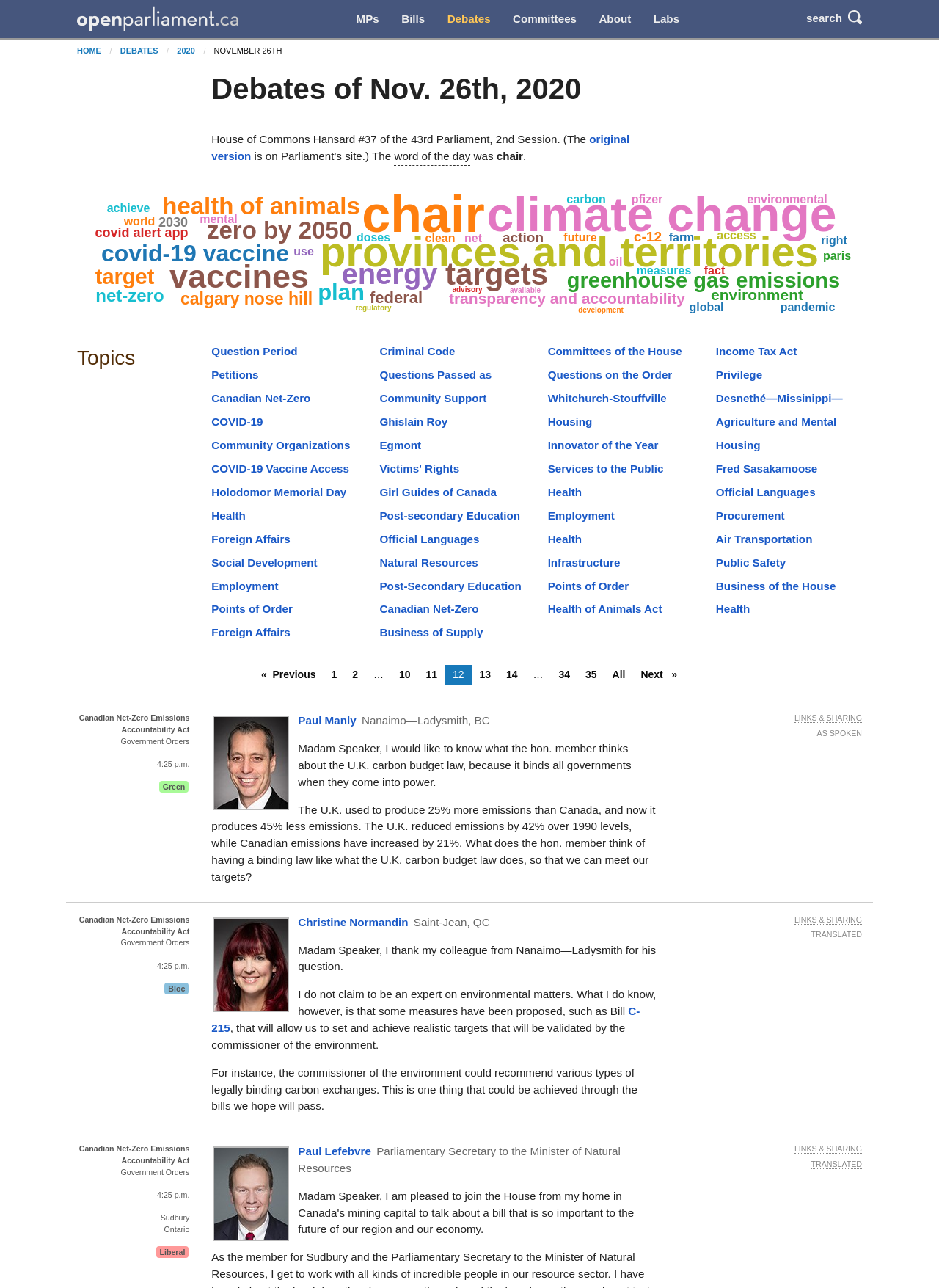Produce an elaborate caption capturing the essence of the webpage.

This webpage appears to be a transcript of a parliamentary debate on the Canadian Net-Zero Emissions Accountability Act. The page is divided into sections, each containing a speaker's remarks, with their name, party affiliation, and constituency listed above their statement.

At the top of the page, there is a title "Paul Lefebvre, 'Canadian Net-Zero Emissions Accountability Act' on Nov. 26th, 2020 | openparliament.ca" and a series of links and sharing options on the right side.

The main content of the page consists of a series of speeches, with each speaker's remarks indented and separated by a blank line. The speakers' names, party affiliations, and constituencies are listed above their statements. There are also timestamps and labels indicating the government orders and the act being discussed.

The speeches themselves discuss various aspects of the act, including the importance of addressing climate change, the need for a plan to achieve net-zero emissions, and concerns about the government's approach to the issue. Some speakers also mention specific statistics and data related to greenhouse gas emissions.

Throughout the page, there are images of the speakers, which are positioned to the right of their names and party affiliations. The images are relatively small, taking up about a quarter of the width of the page.

Overall, the webpage appears to be a formal transcript of a parliamentary debate, with a focus on the discussion of the Canadian Net-Zero Emissions Accountability Act.